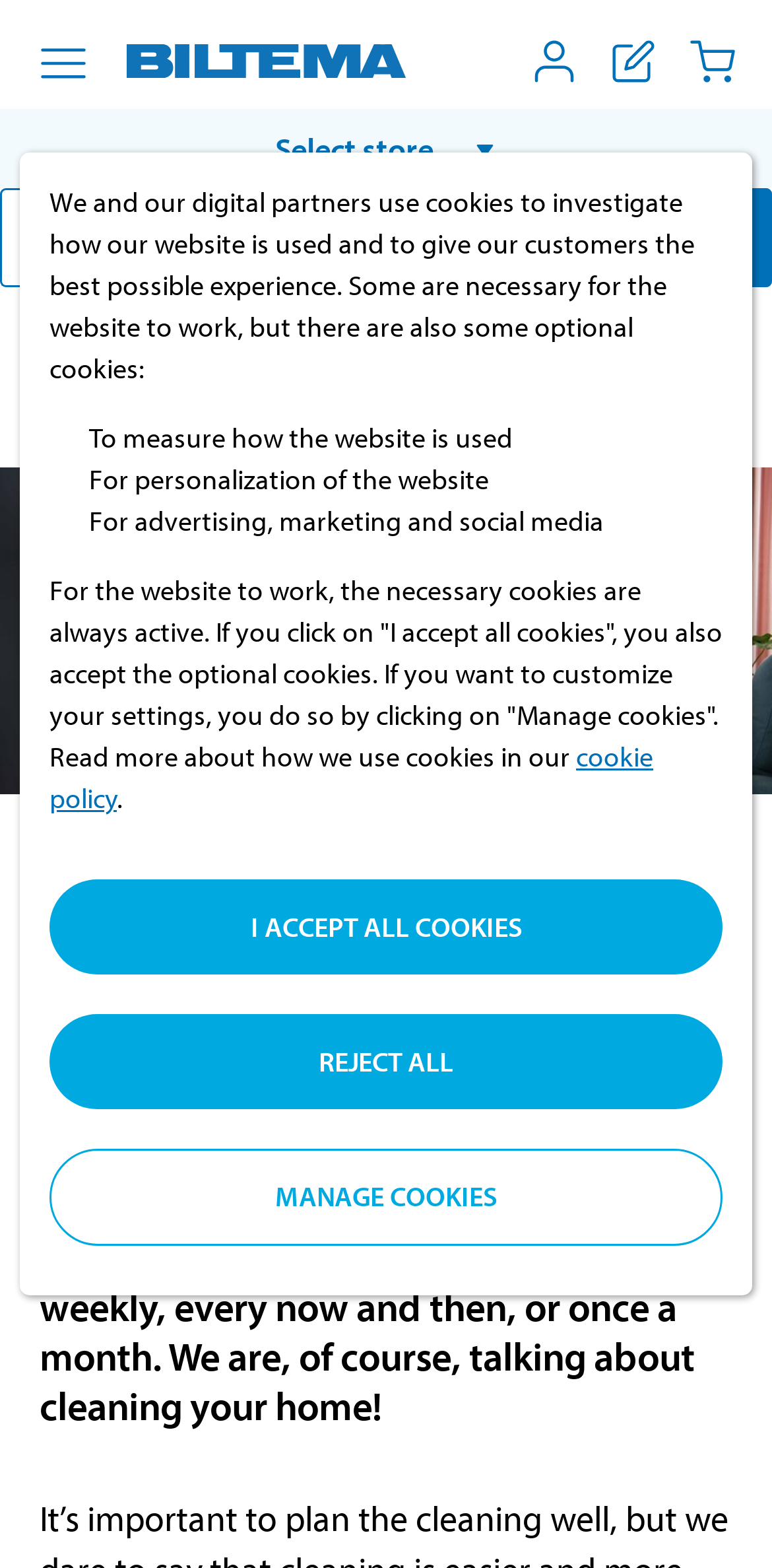Given the description Search, predict the bounding box coordinates of the UI element. Ensure the coordinates are in the format (top-left x, top-left y, bottom-right x, bottom-right y) and all values are between 0 and 1.

[0.872, 0.119, 1.0, 0.183]